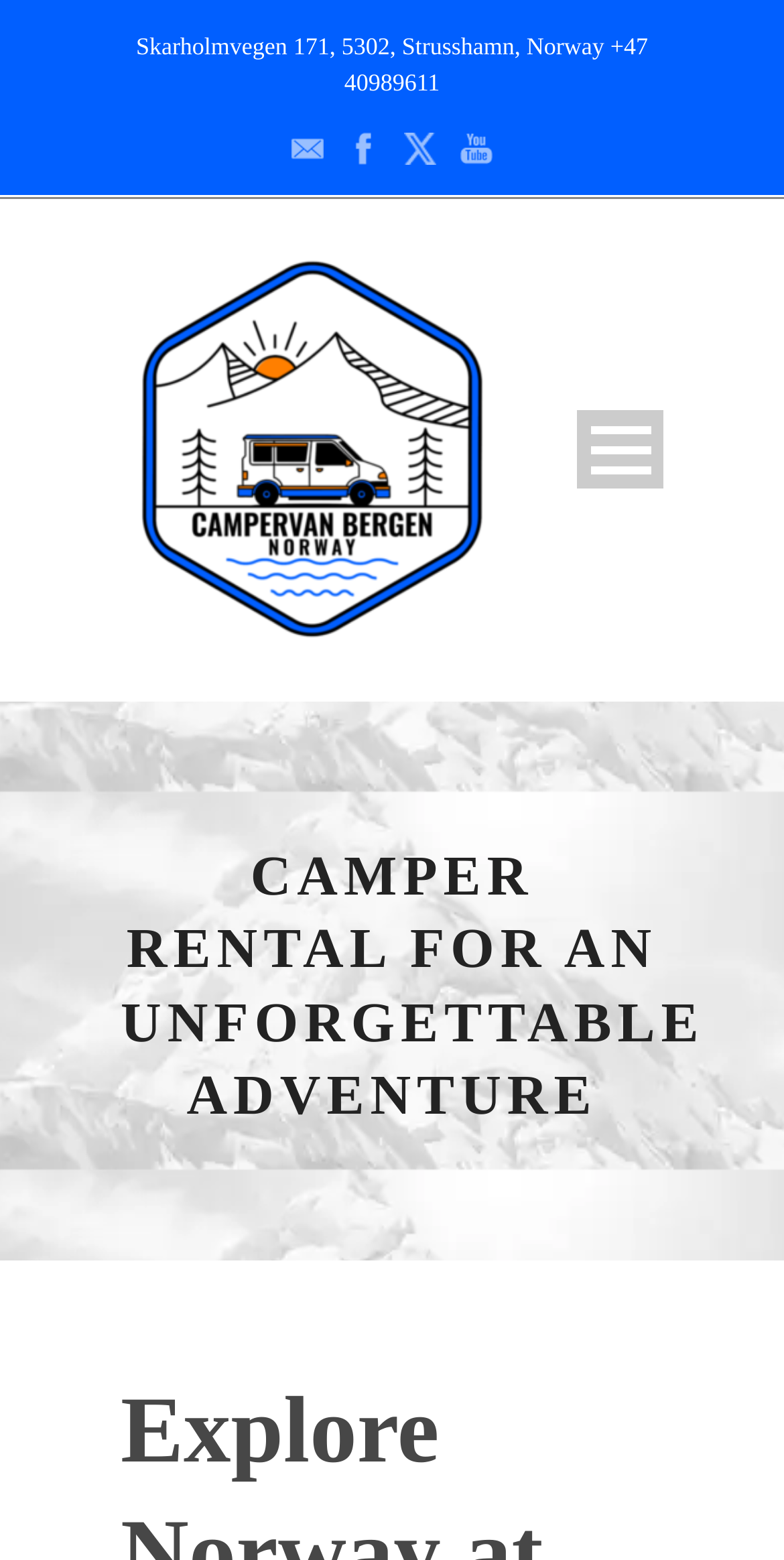Please identify the bounding box coordinates of the element's region that I should click in order to complete the following instruction: "Learn about driving electric". The bounding box coordinates consist of four float numbers between 0 and 1, i.e., [left, top, right, bottom].

[0.154, 0.643, 0.846, 0.707]